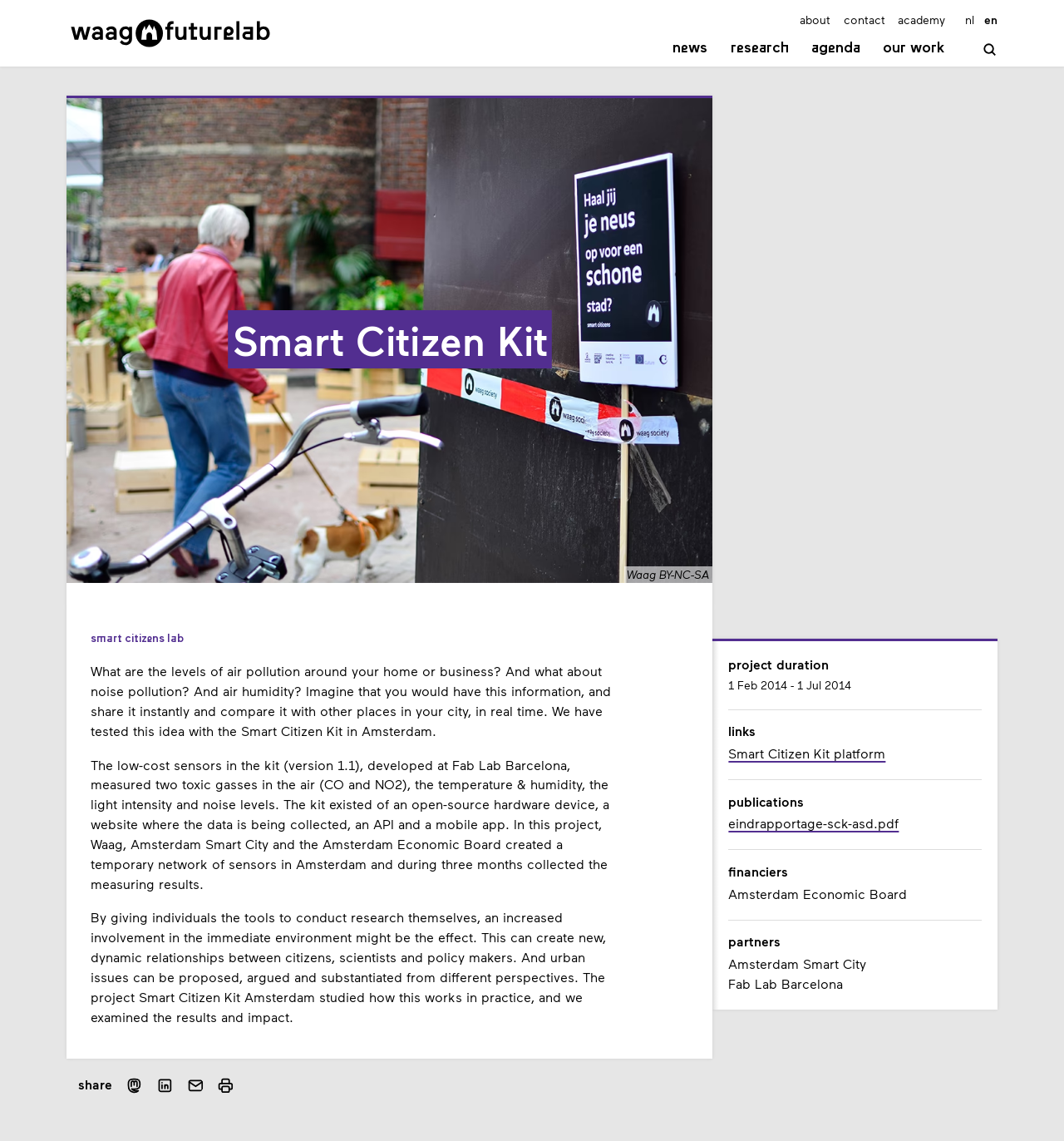Identify the bounding box for the described UI element: "Our work".

[0.83, 0.03, 0.888, 0.058]